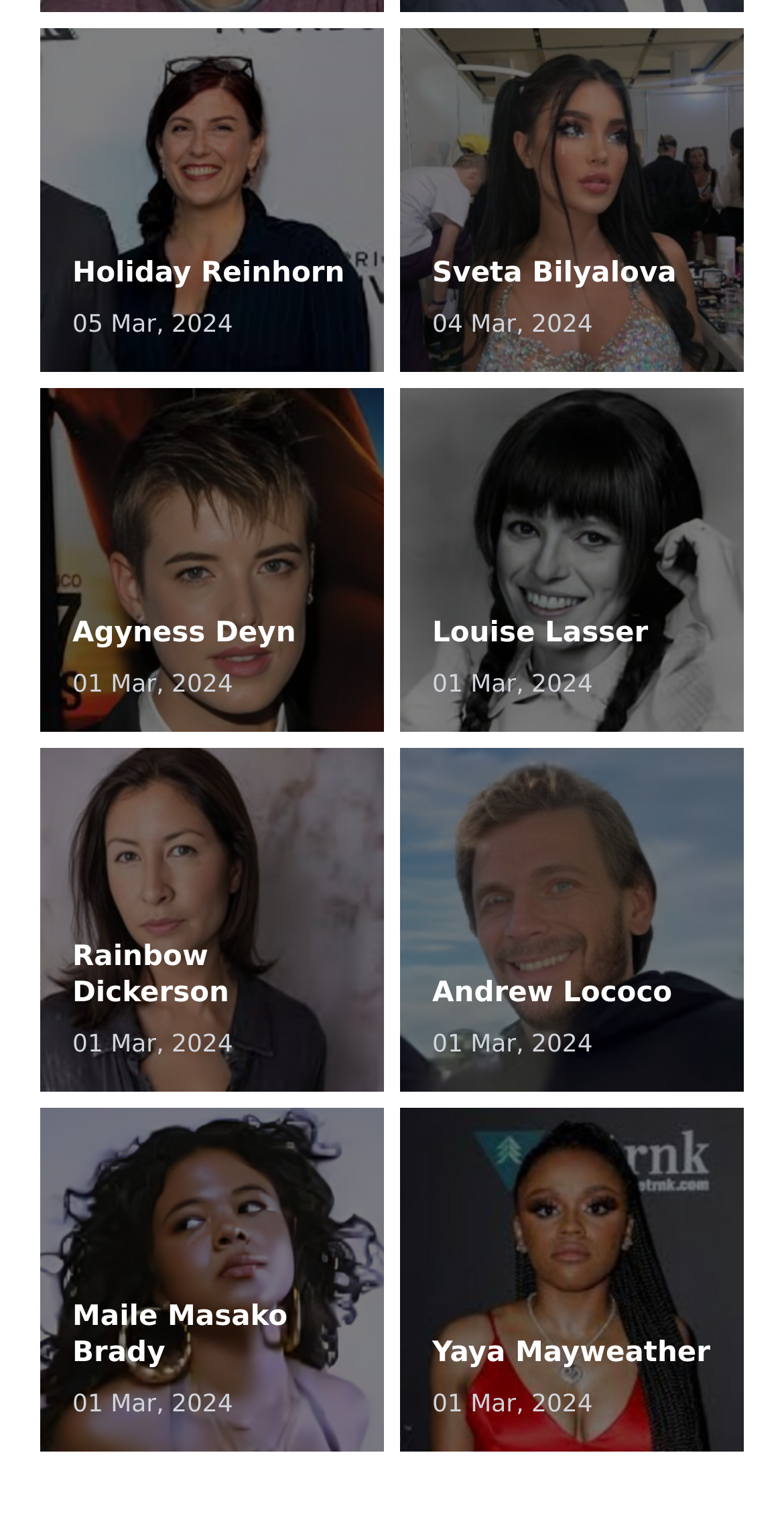Use a single word or phrase to answer the question:
How many links are there on the webpage?

9